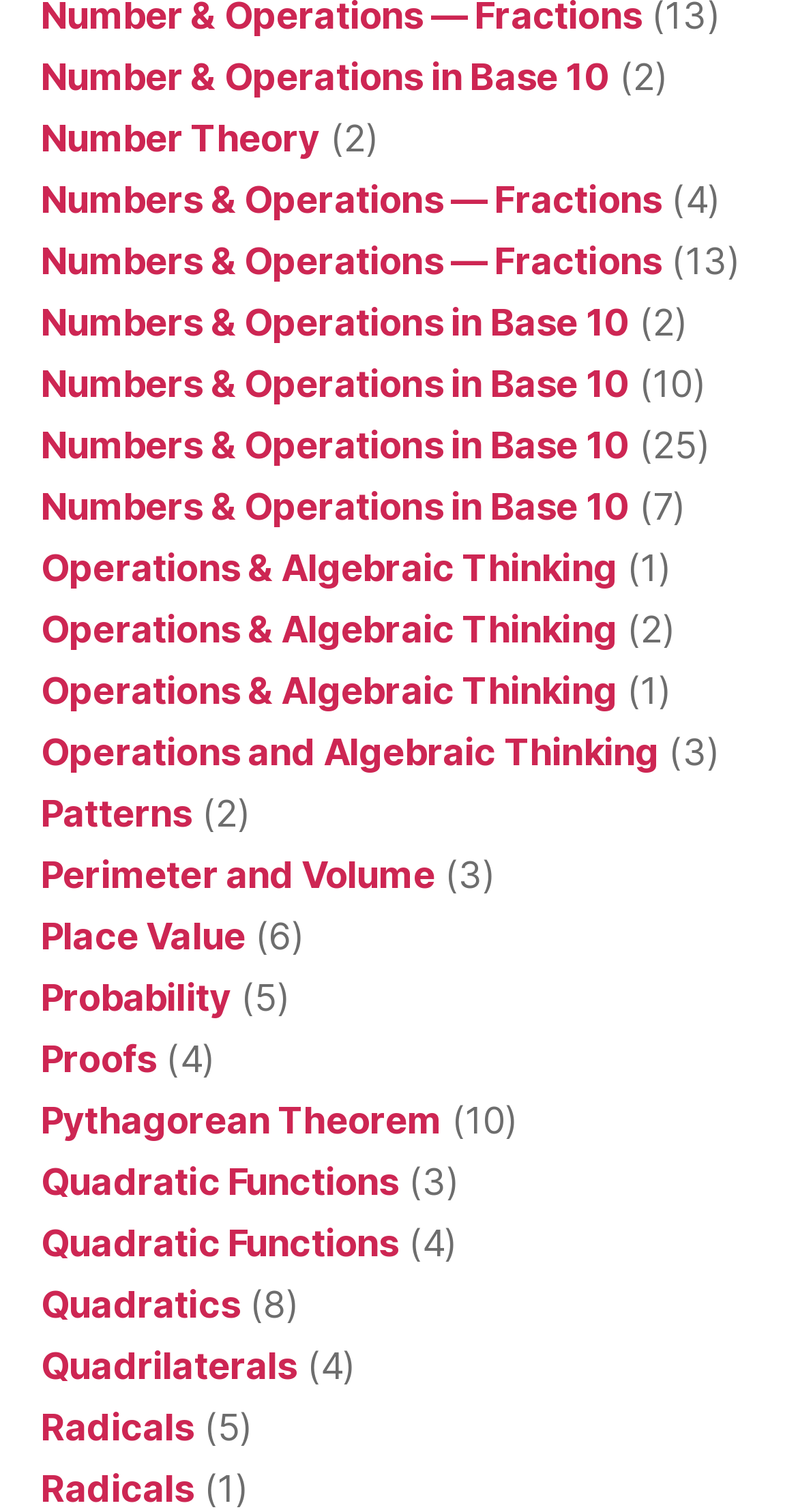Using the given element description, provide the bounding box coordinates (top-left x, top-left y, bottom-right x, bottom-right y) for the corresponding UI element in the screenshot: Perimeter and Volume

[0.051, 0.565, 0.545, 0.593]